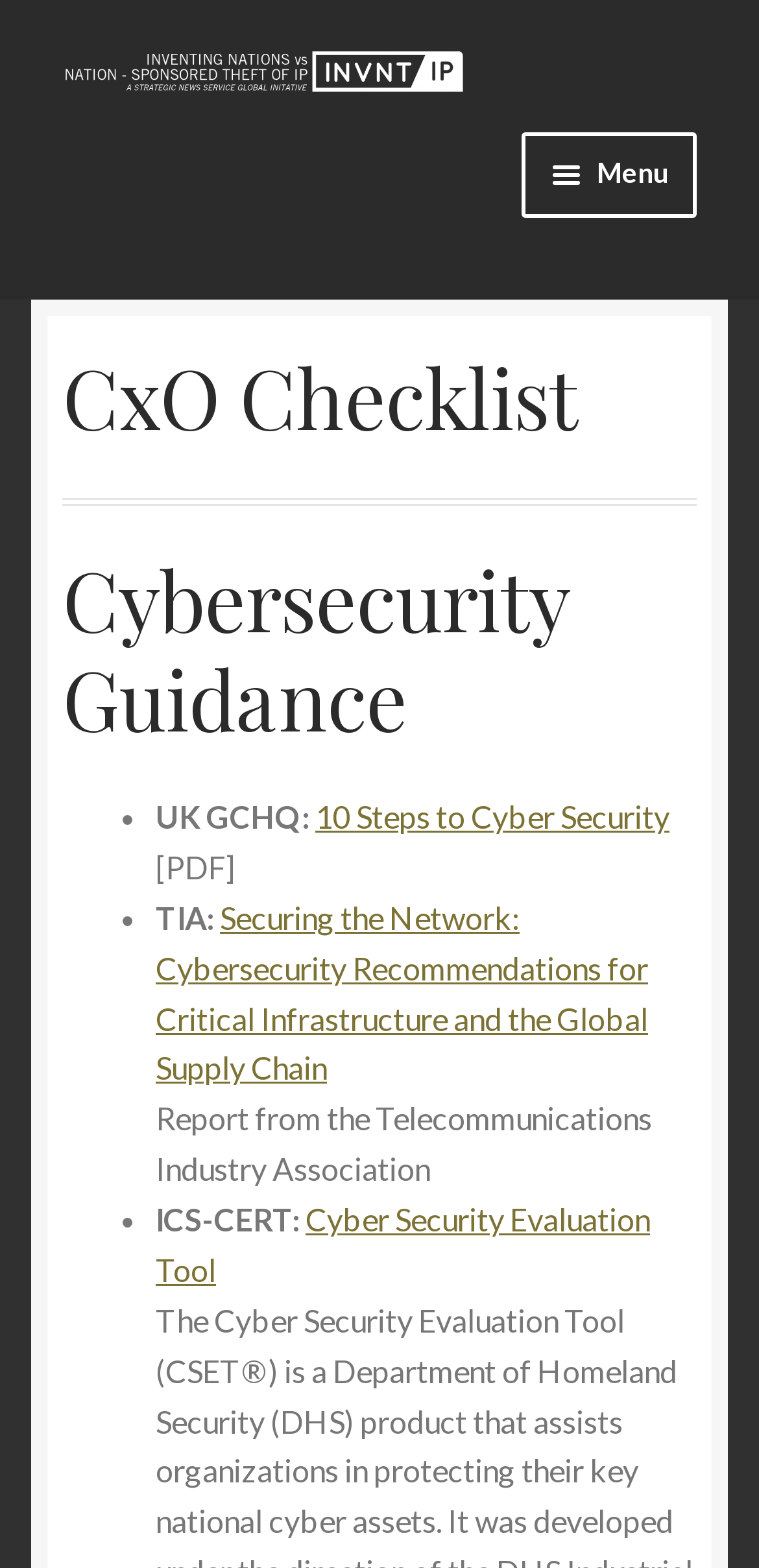Determine the bounding box coordinates of the target area to click to execute the following instruction: "View '10 Steps to Cyber Security'."

[0.415, 0.509, 0.882, 0.532]